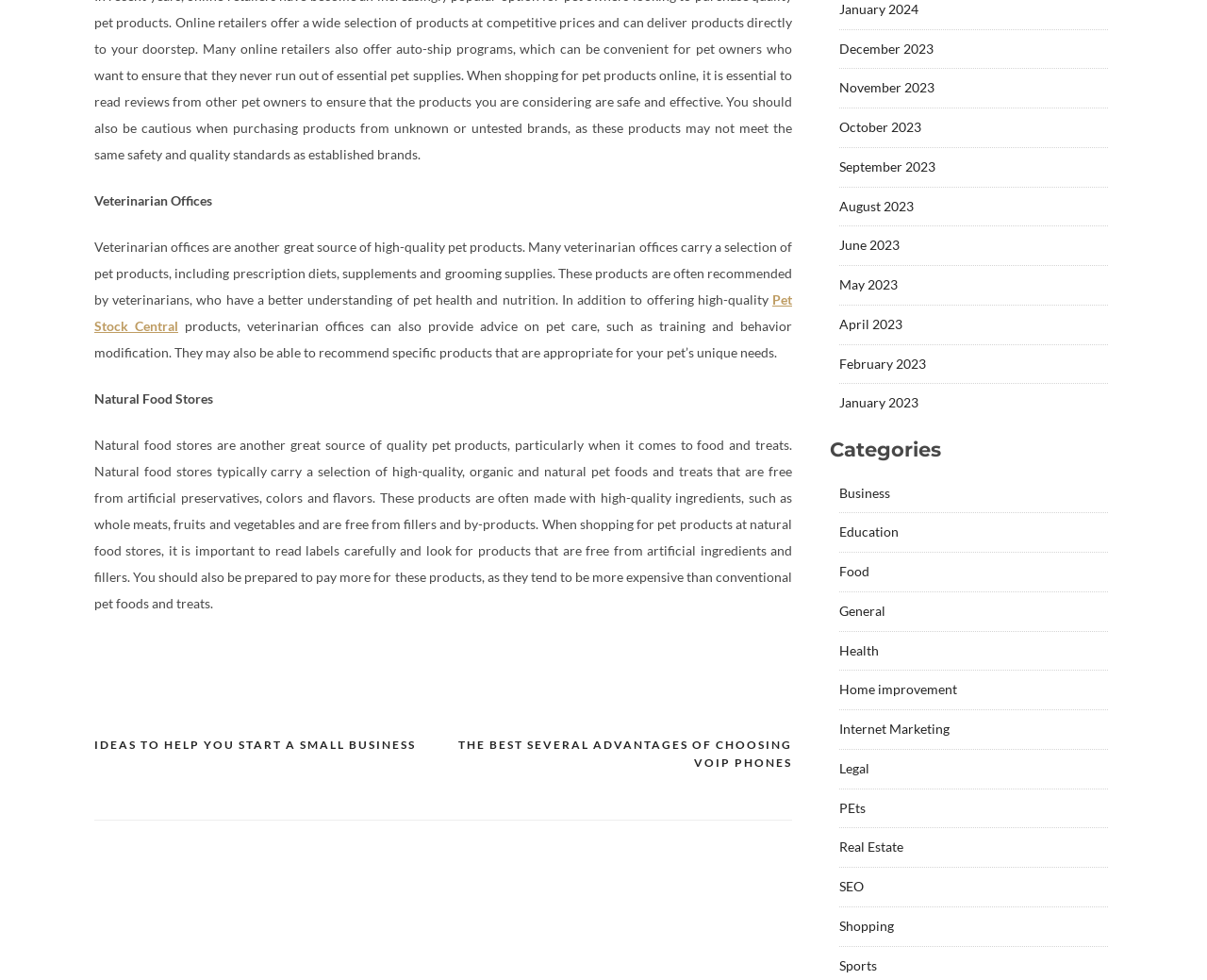Give a short answer to this question using one word or a phrase:
What is the month mentioned in the link 'January 2024'?

January